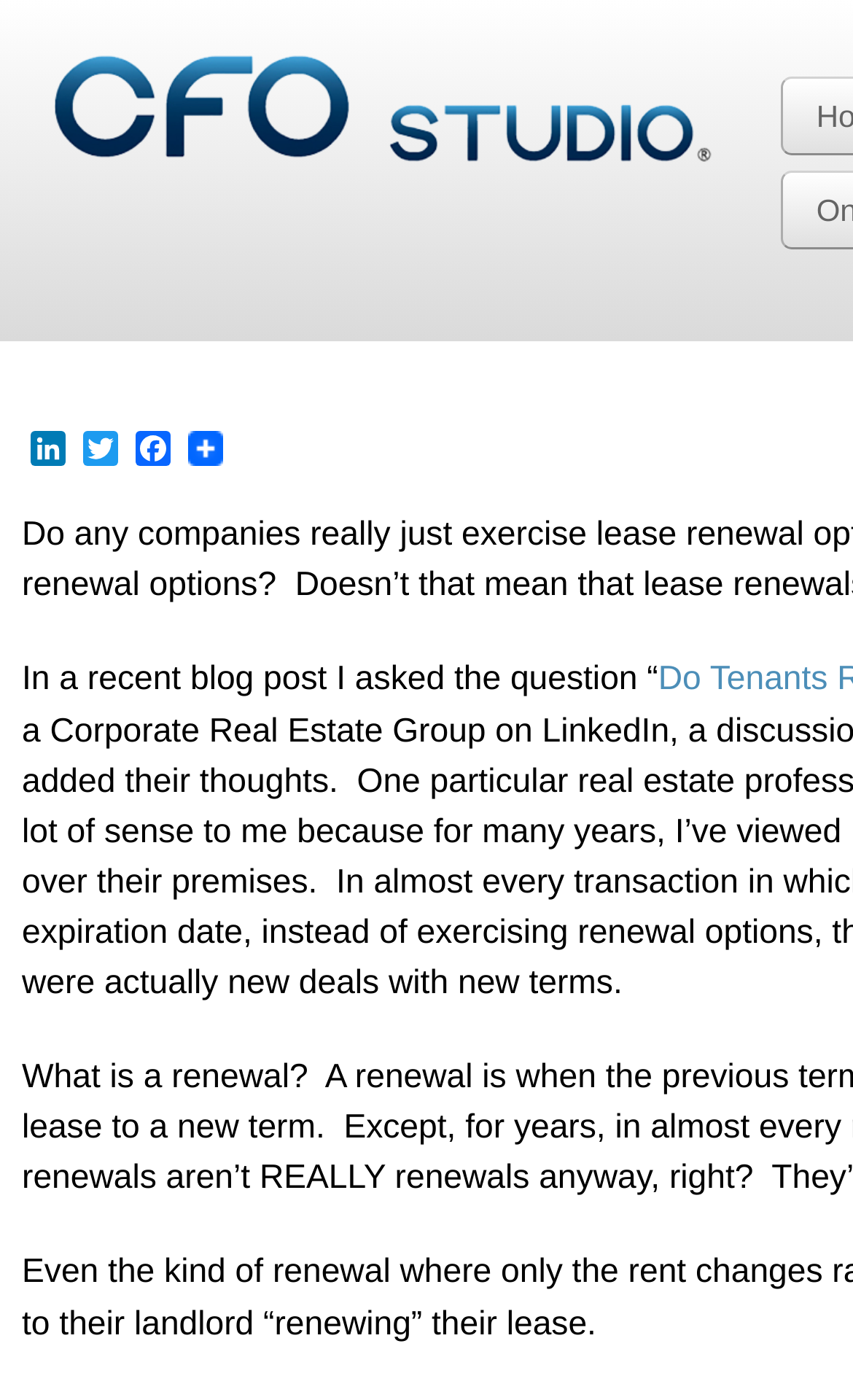Locate the bounding box of the UI element described by: "LinkedIn" in the given webpage screenshot.

[0.026, 0.308, 0.087, 0.34]